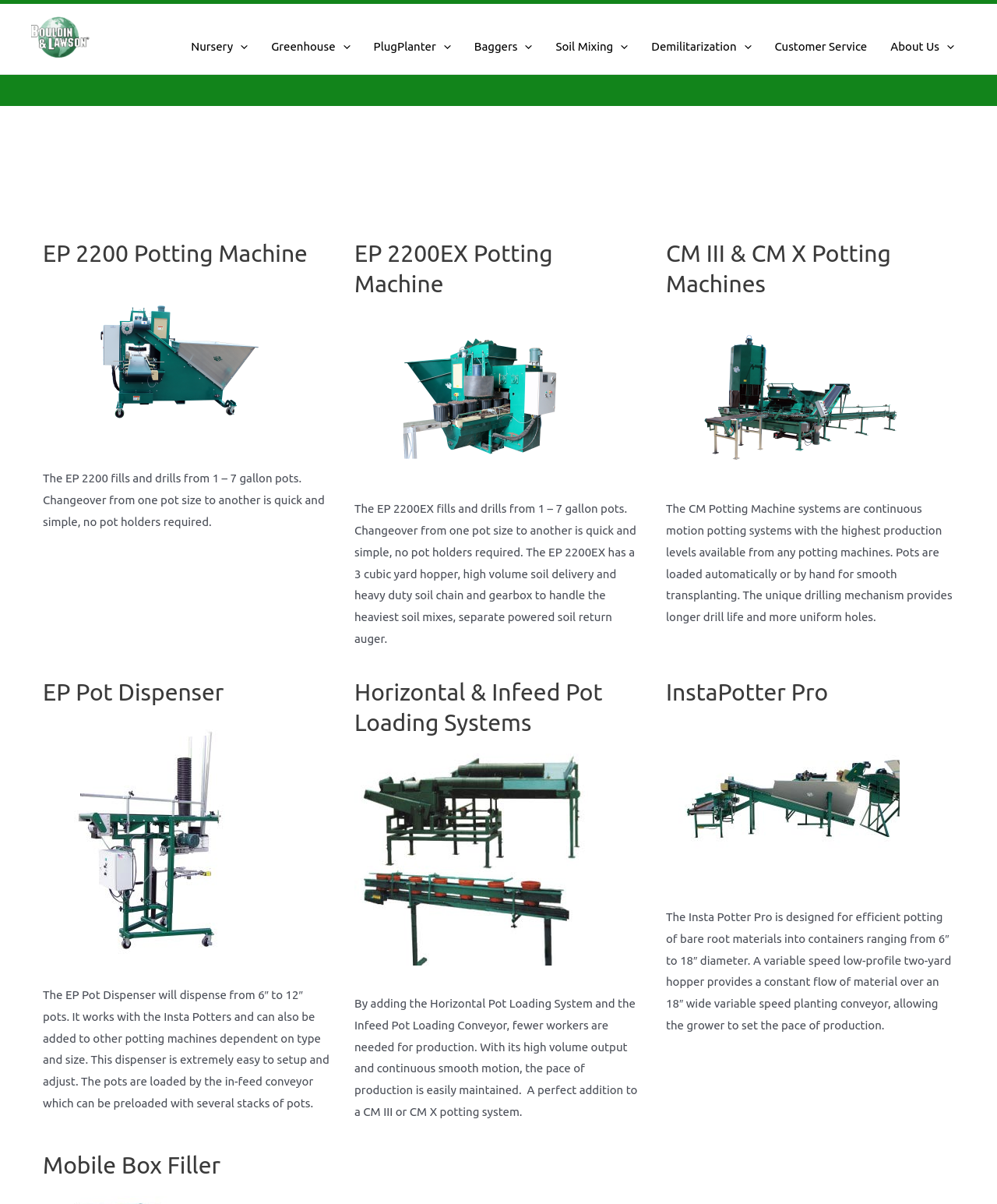Identify the bounding box coordinates of the region I need to click to complete this instruction: "Learn about InstaPotter Pro".

[0.668, 0.562, 0.957, 0.588]